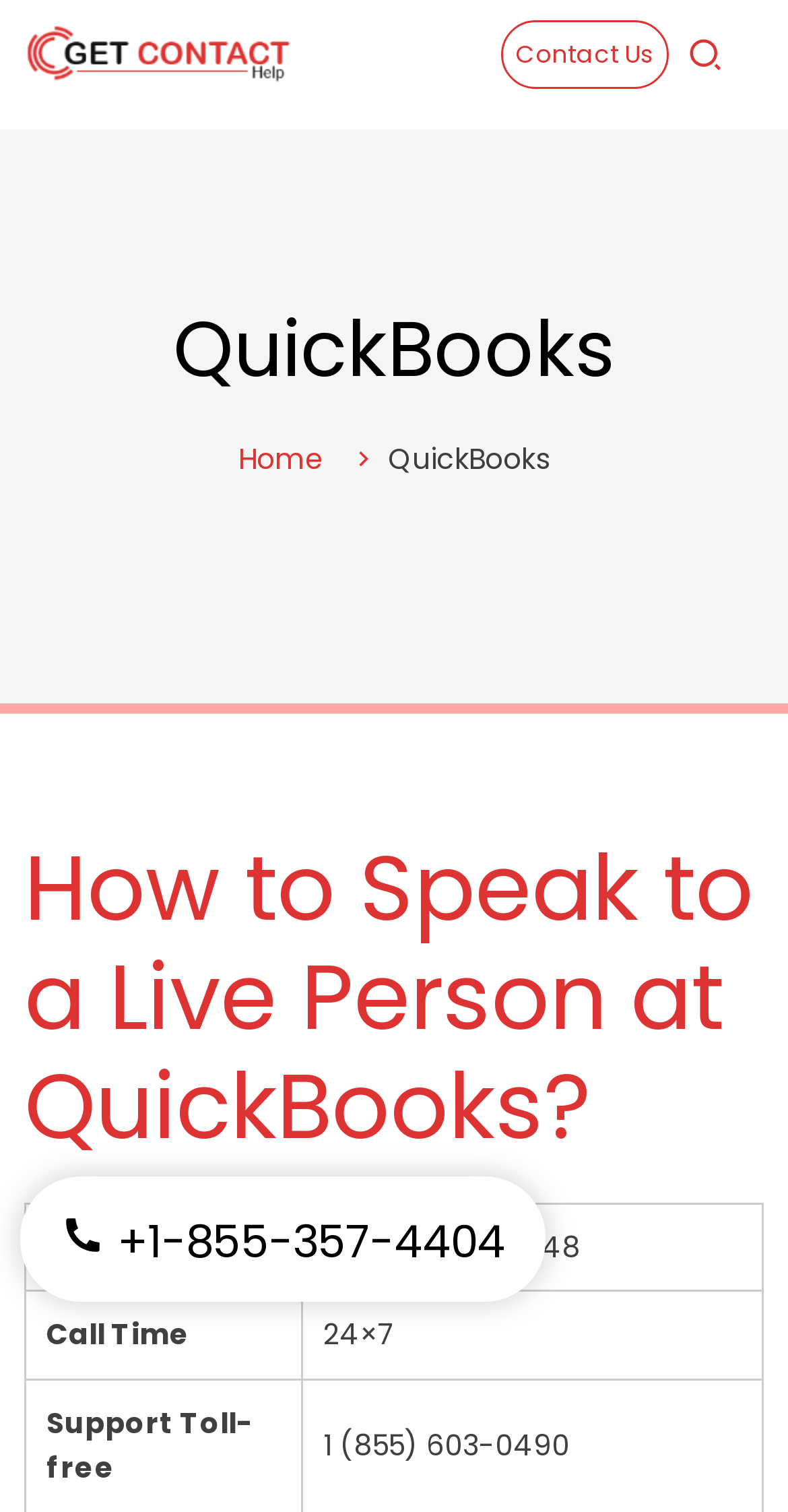Determine the bounding box coordinates (top-left x, top-left y, bottom-right x, bottom-right y) of the UI element described in the following text: alt="Get Contact Help"

[0.031, 0.021, 0.369, 0.047]